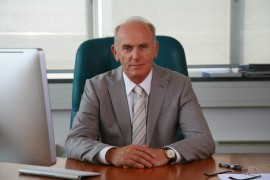What is the background of the image?
Provide a well-explained and detailed answer to the question.

The caption describes the background as minimalist, which means it is simple and uncluttered, further emphasizing the focus on the gentleman as the central figure in this professional environment.